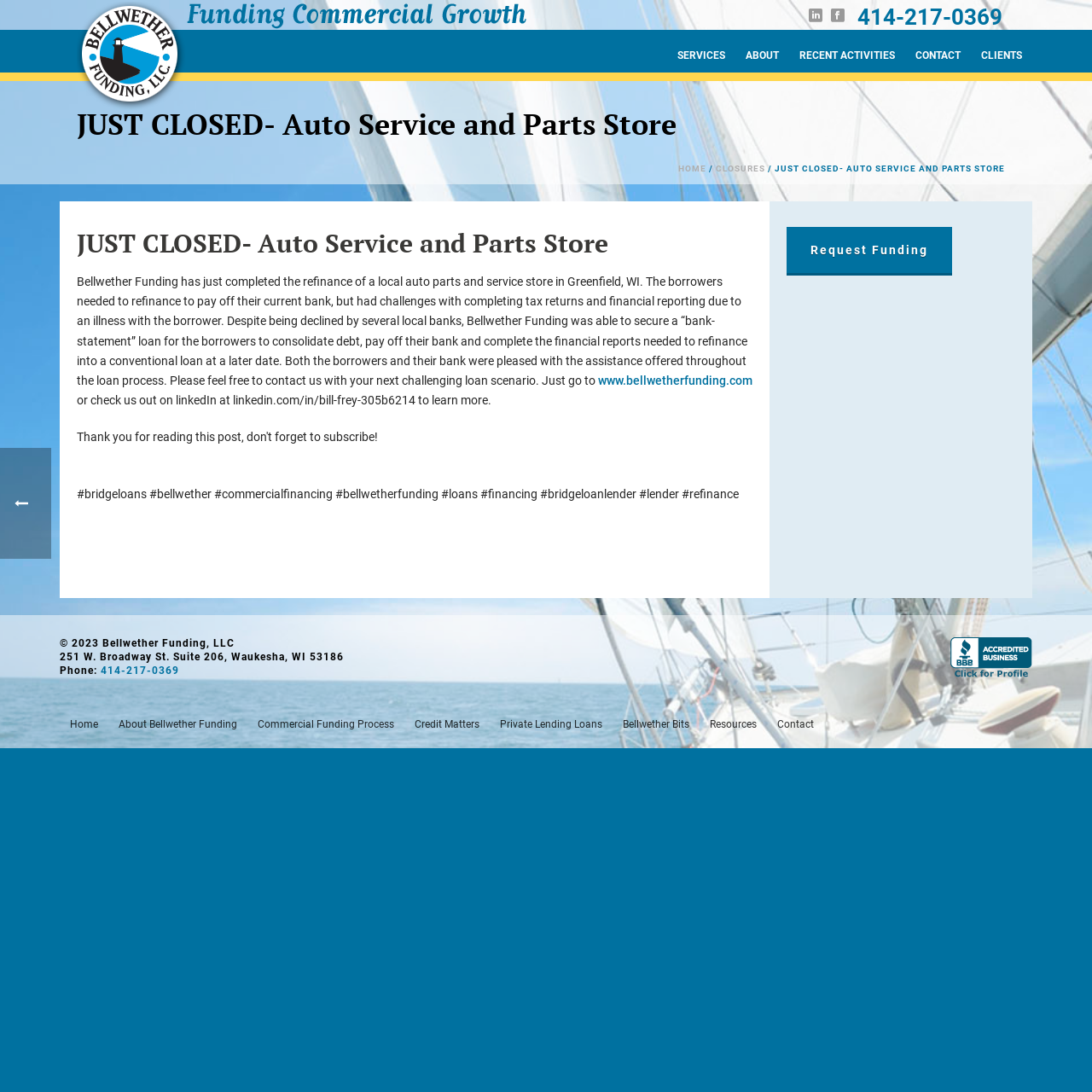Please find the bounding box coordinates of the element's region to be clicked to carry out this instruction: "Click the 'Comment' link".

None